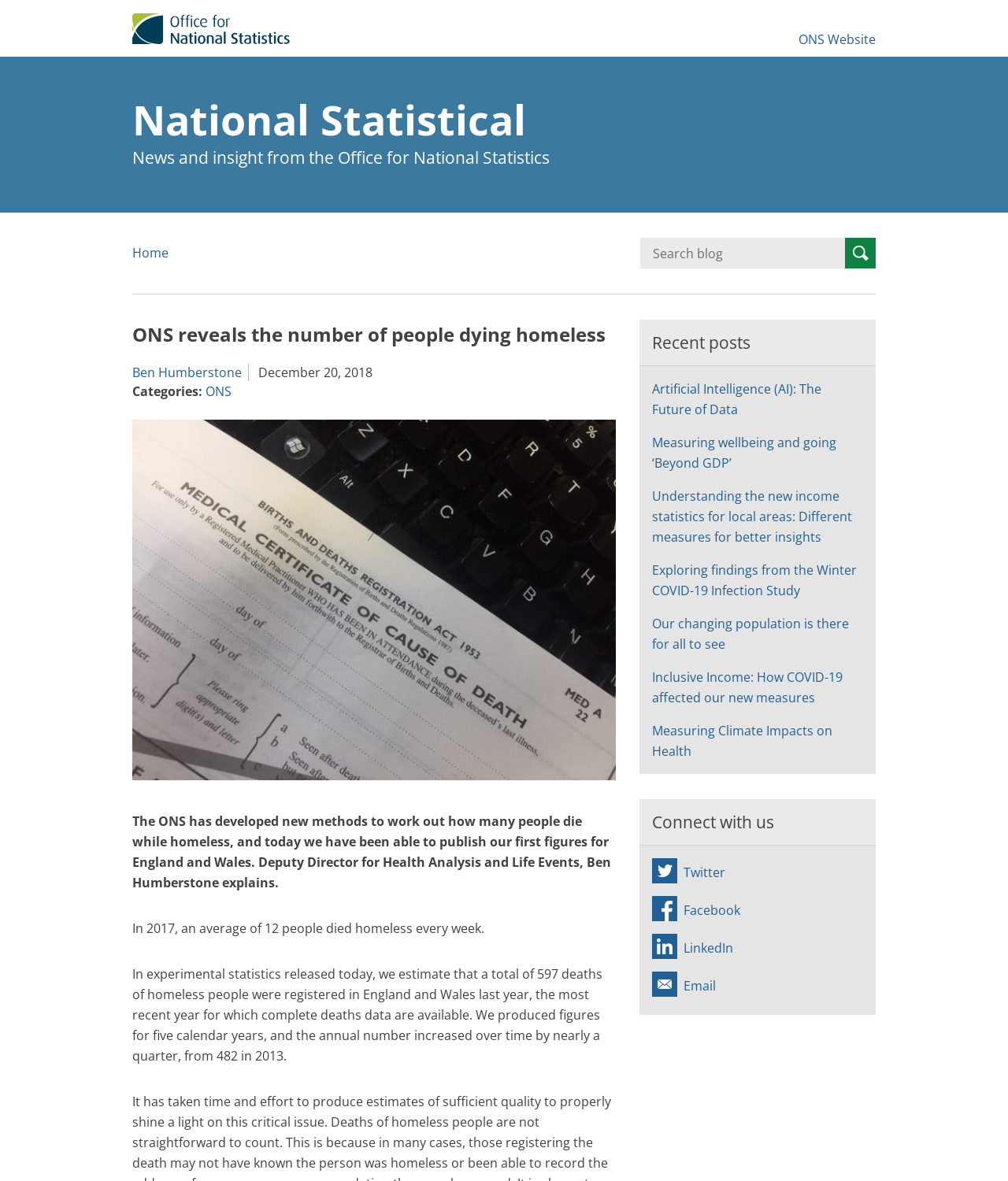Find the bounding box coordinates for the area that should be clicked to accomplish the instruction: "Visit ONS Website".

[0.792, 0.026, 0.869, 0.041]